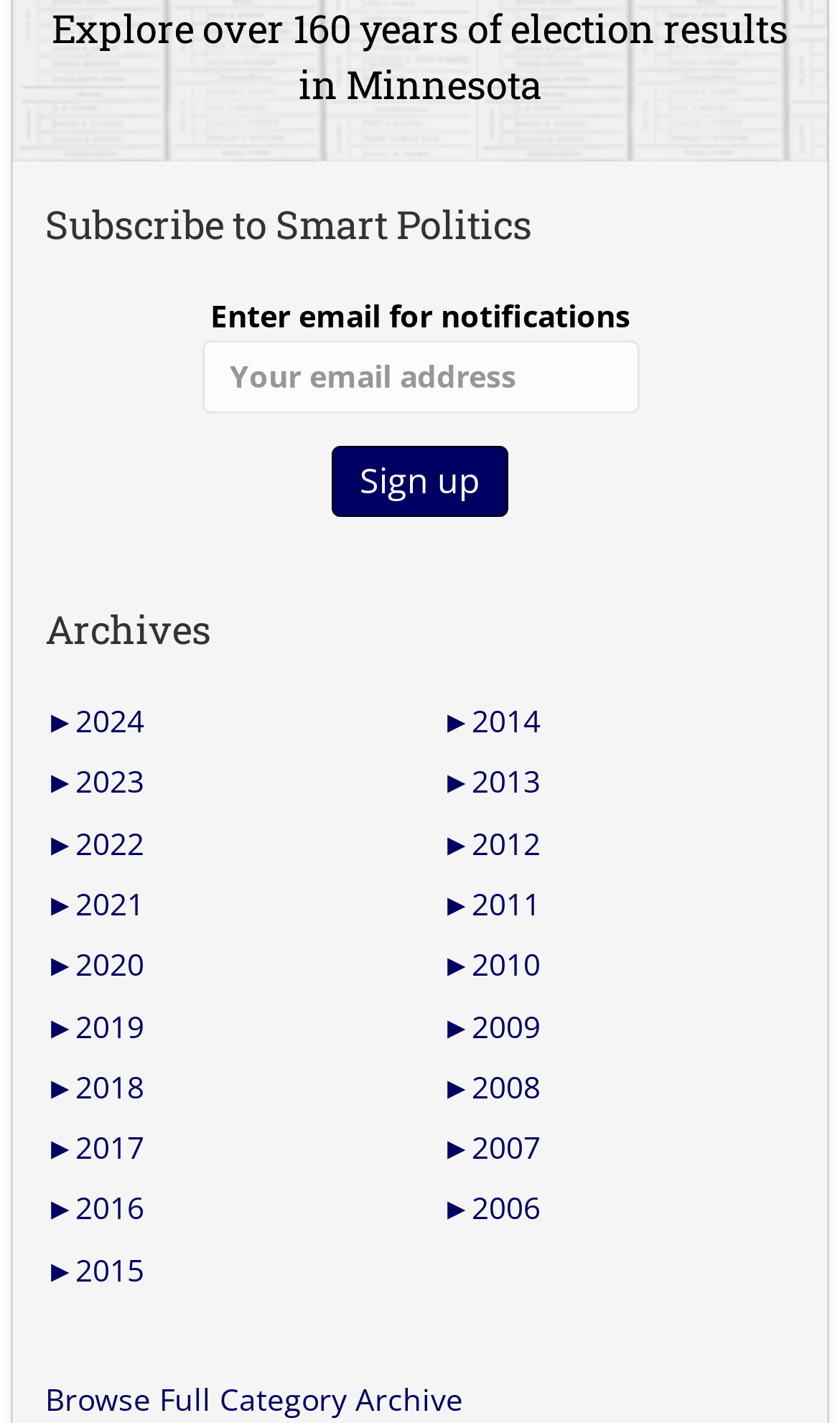Identify the bounding box coordinates for the UI element described by the following text: "►2019". Provide the coordinates as four float numbers between 0 and 1, in the format [left, top, right, bottom].

[0.054, 0.706, 0.171, 0.735]